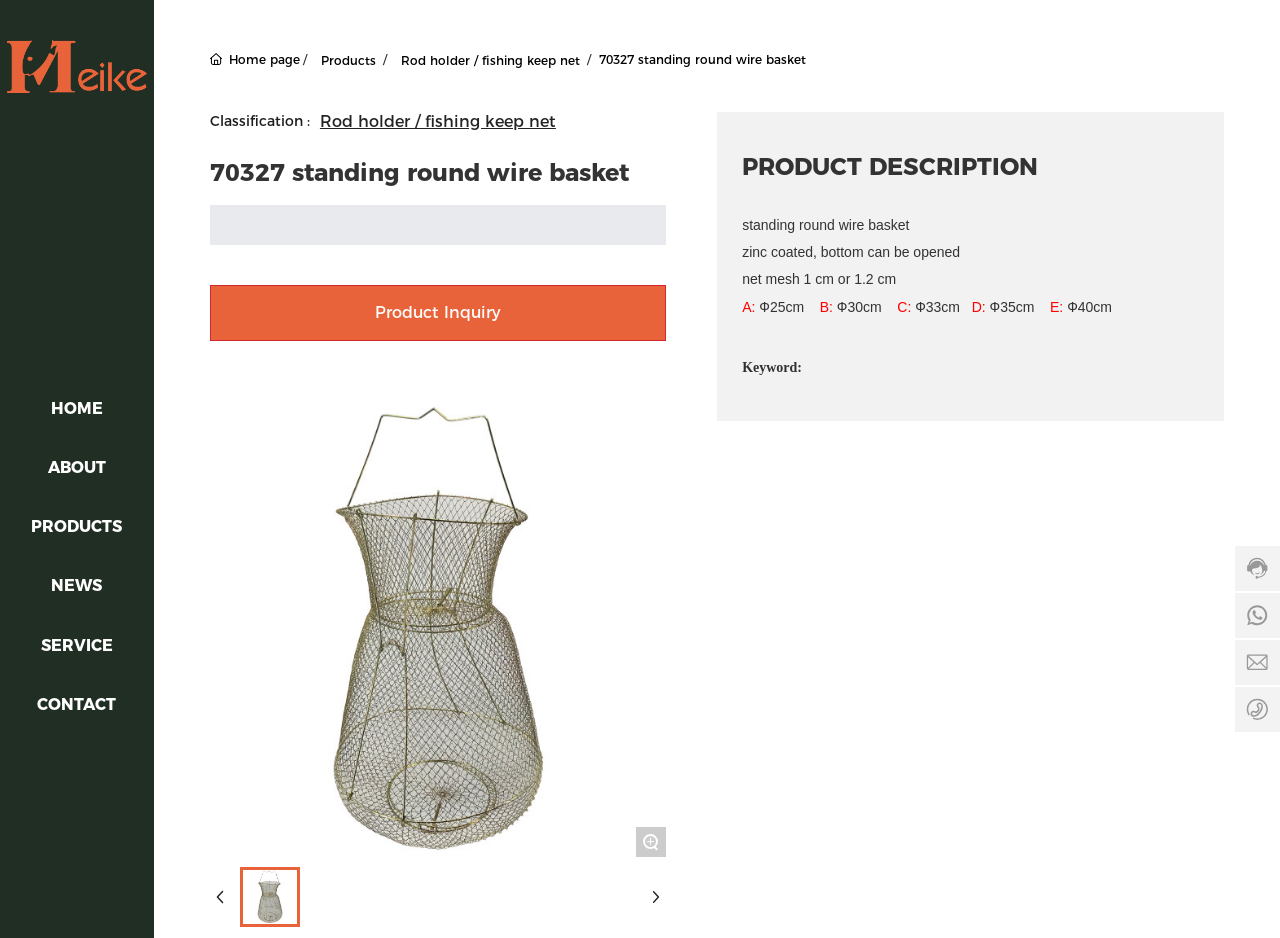Provide the bounding box coordinates in the format (top-left x, top-left y, bottom-right x, bottom-right y). All values are floating point numbers between 0 and 1. Determine the bounding box coordinate of the UI element described as: News

[0.04, 0.614, 0.08, 0.635]